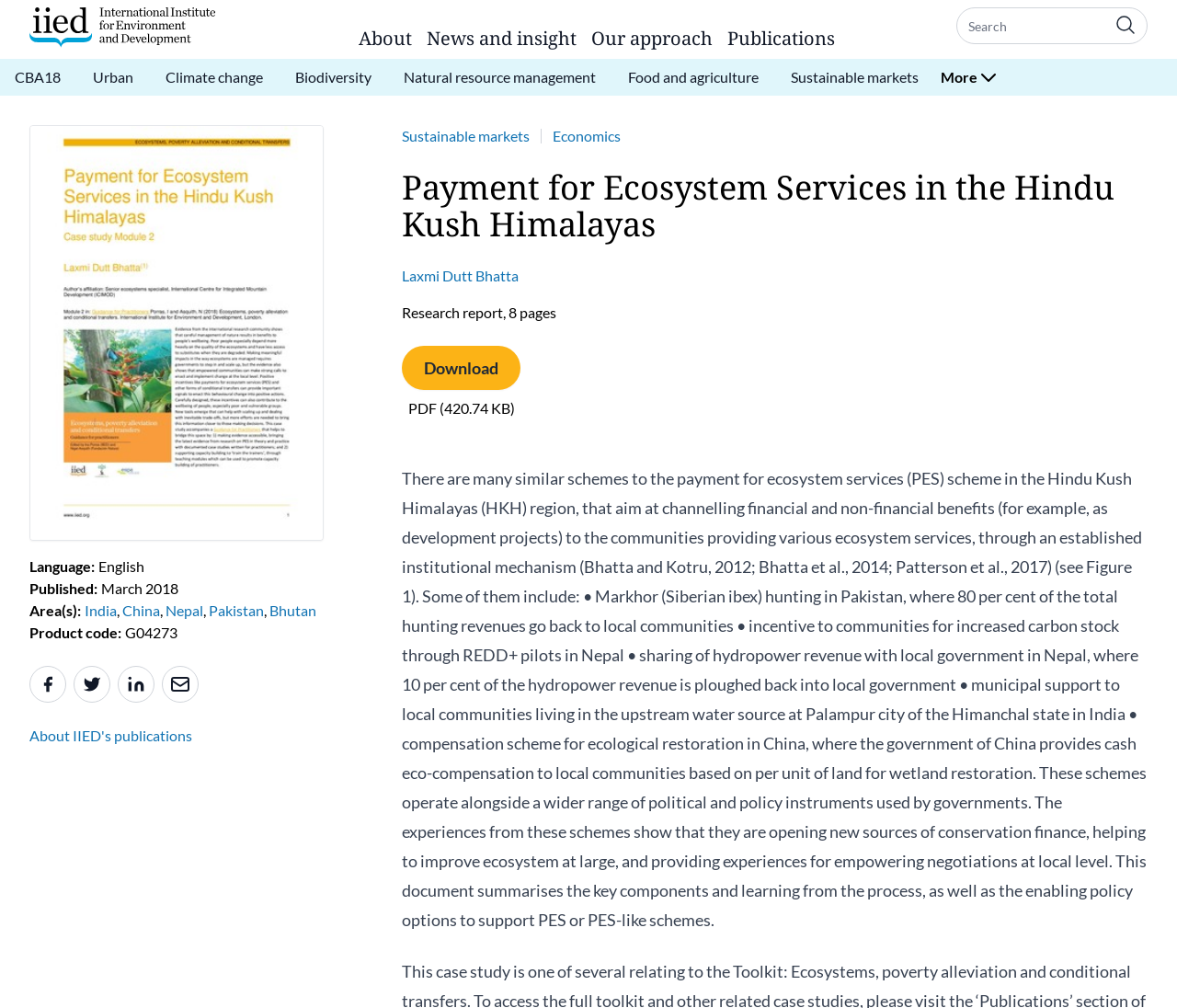Identify the bounding box coordinates of the area that should be clicked in order to complete the given instruction: "Click the 'Download' button". The bounding box coordinates should be four float numbers between 0 and 1, i.e., [left, top, right, bottom].

[0.342, 0.343, 0.442, 0.387]